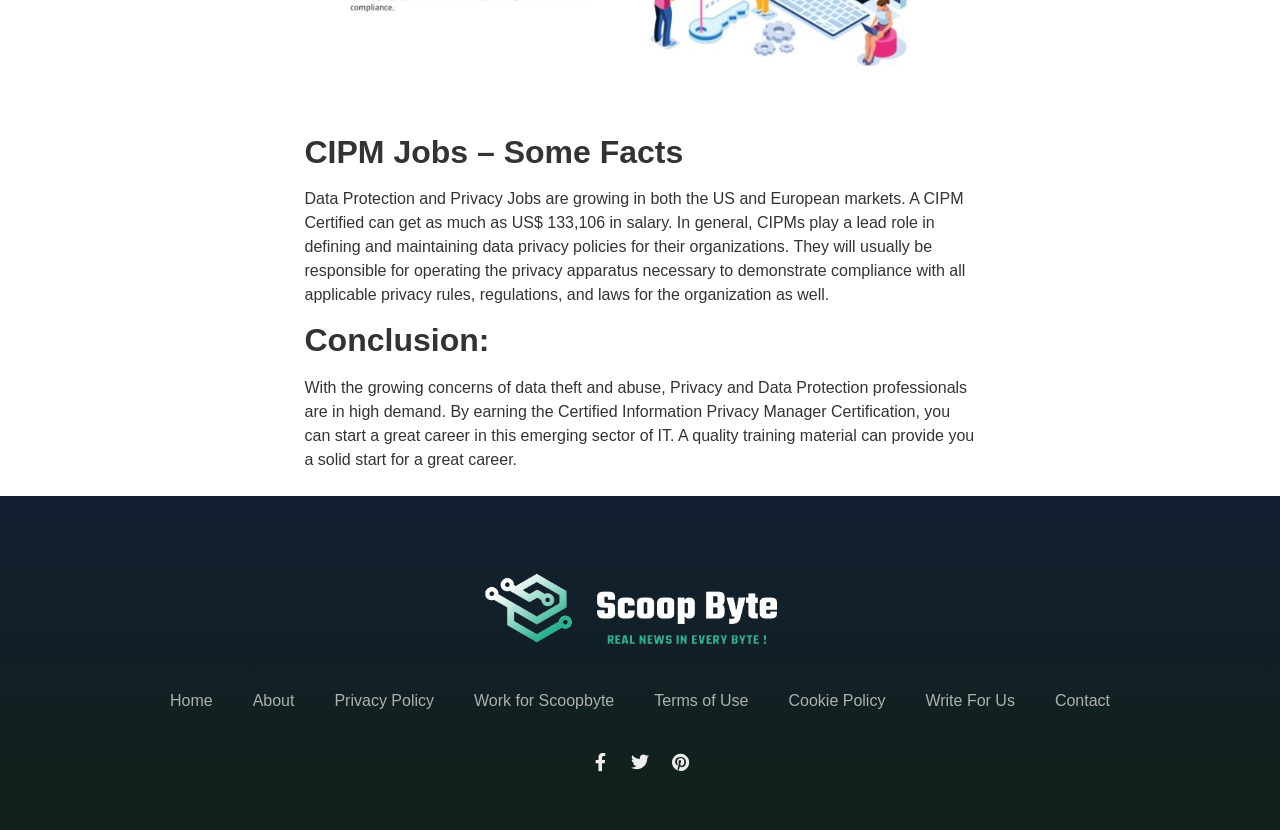Provide a brief response using a word or short phrase to this question:
What is the purpose of earning the Certified Information Privacy Manager Certification?

Start a great career in IT